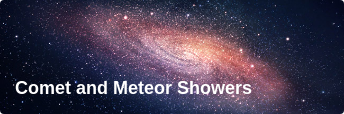Refer to the screenshot and give an in-depth answer to this question: What is emphasized by the merging of vibrant colors?

The merging of vibrant colors in the galaxy backdrop emphasizes the vastness of space and its mysteries, creating a sense of awe and wonder in the viewer.